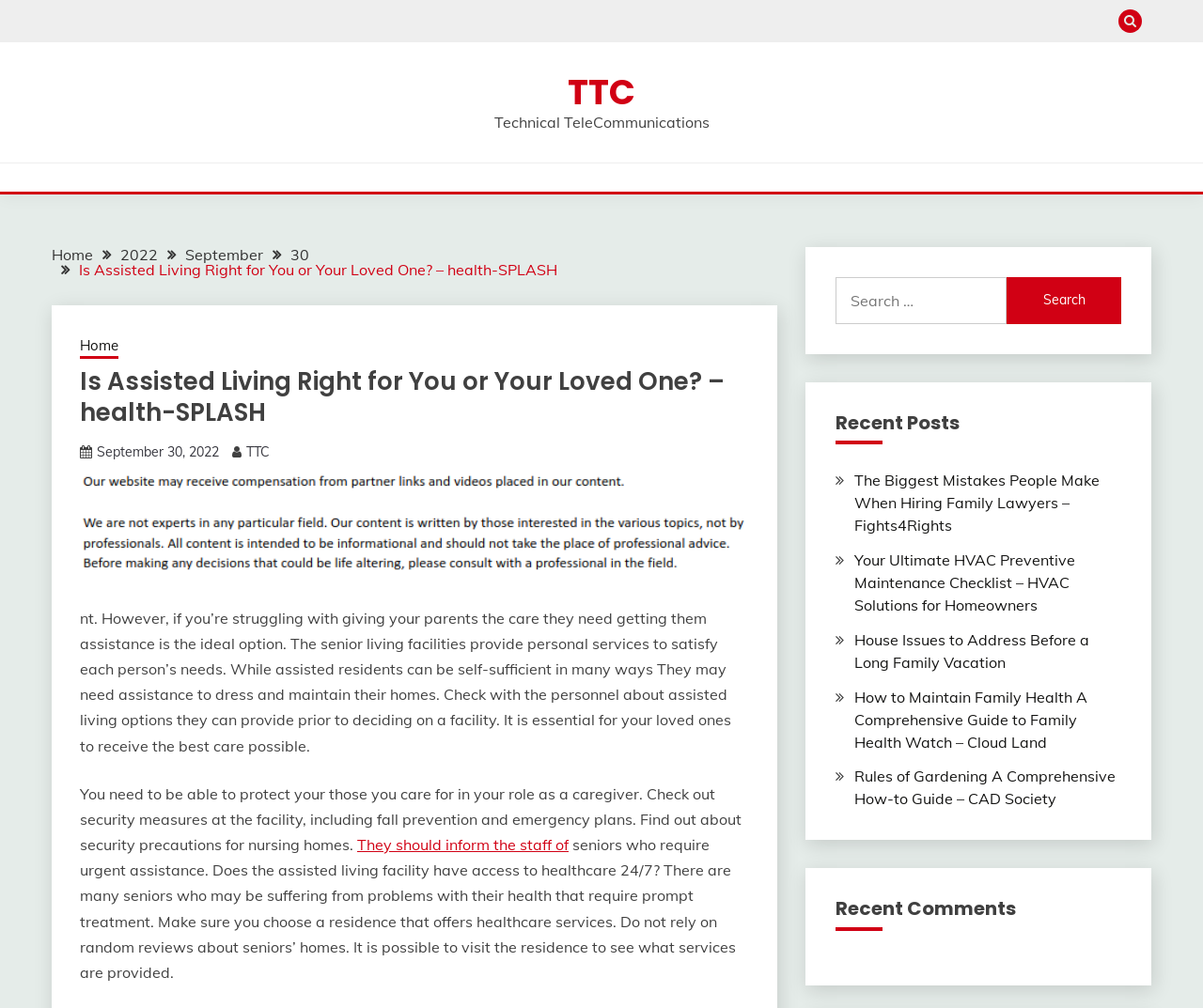Identify the bounding box coordinates of the area you need to click to perform the following instruction: "Click the TTC button".

[0.93, 0.009, 0.949, 0.033]